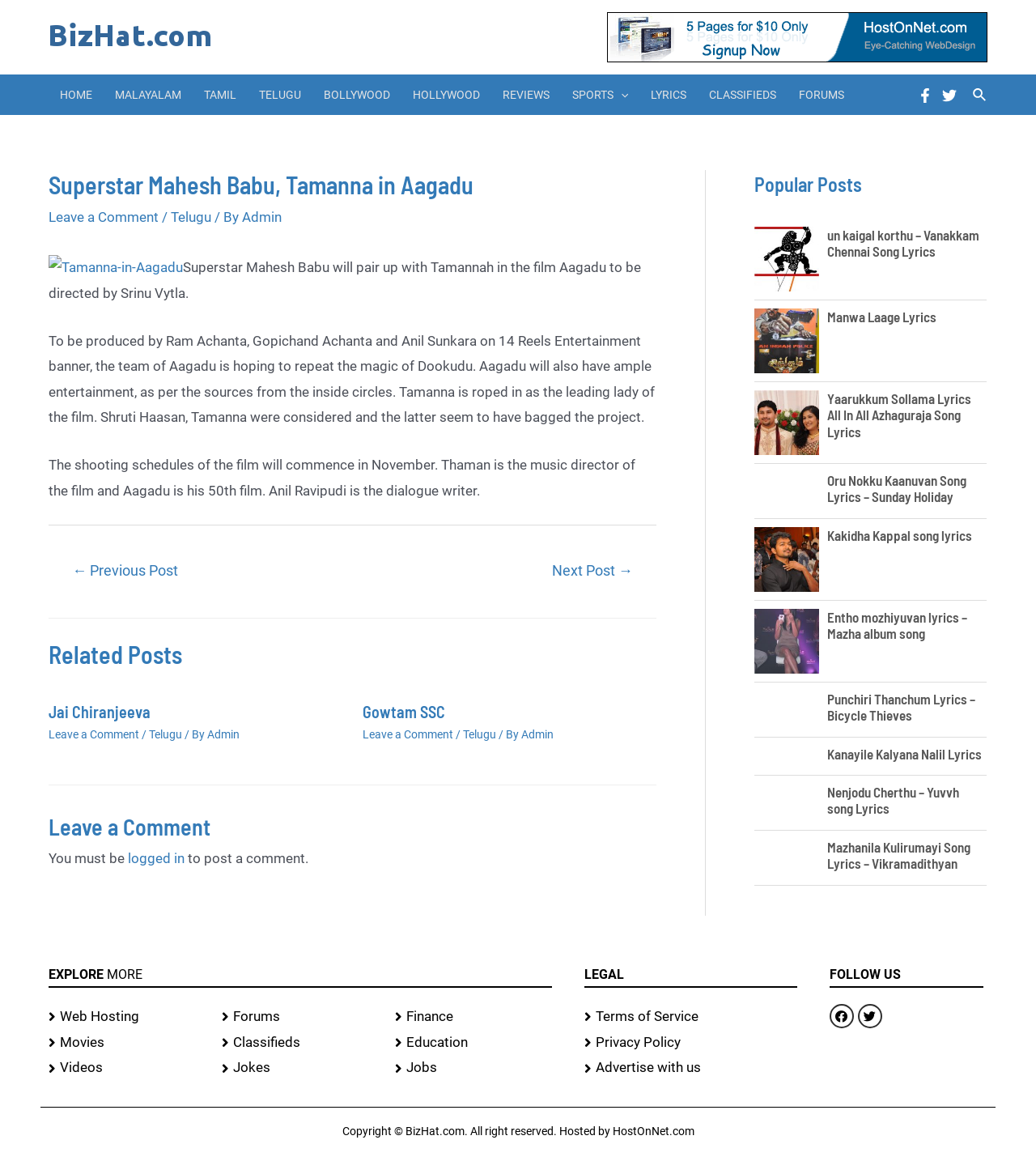Use a single word or phrase to answer the question: 
What is the name of the film starring Mahesh Babu and Tamanna?

Aagadu